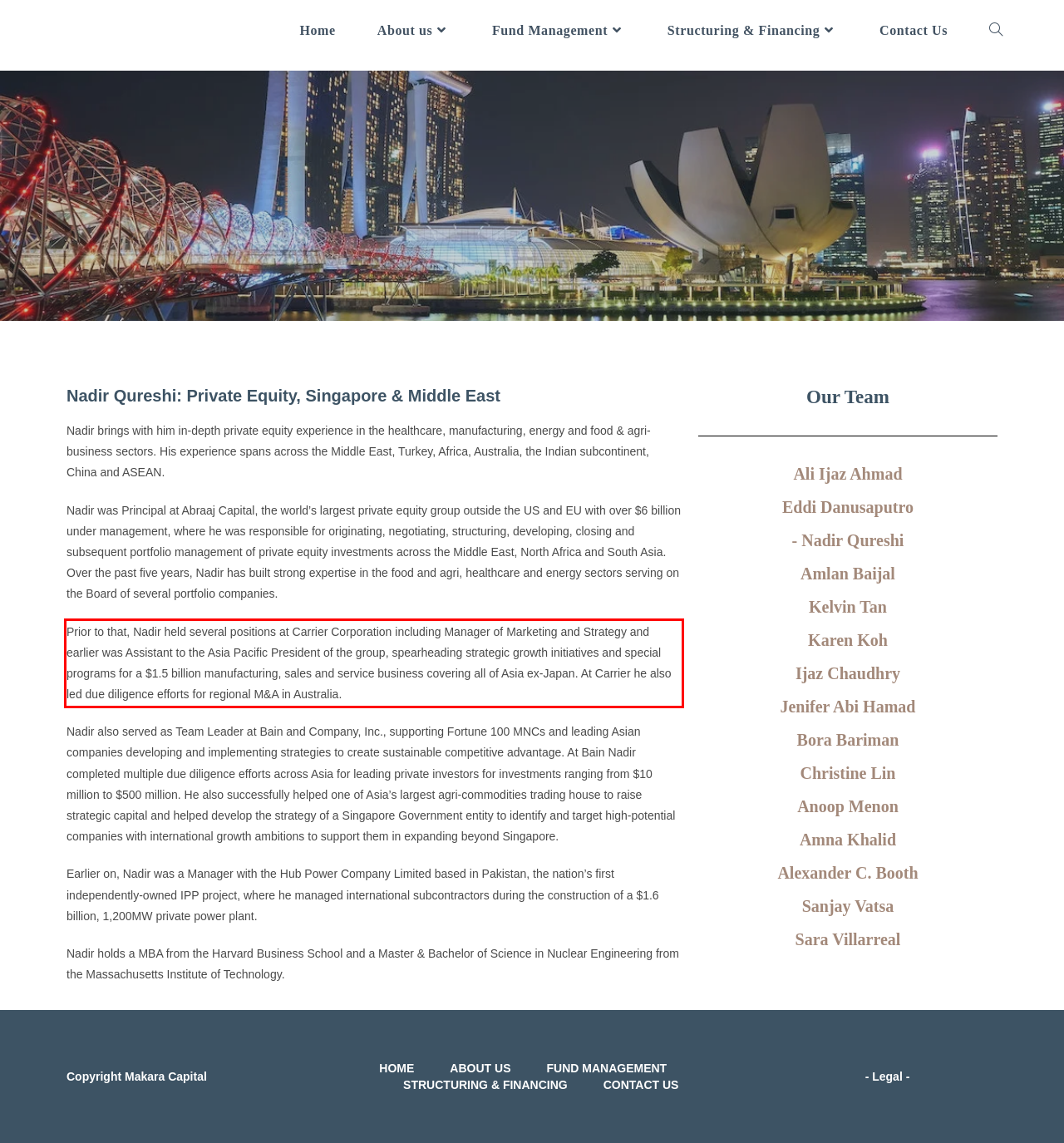By examining the provided screenshot of a webpage, recognize the text within the red bounding box and generate its text content.

Prior to that, Nadir held several positions at Carrier Corporation including Manager of Marketing and Strategy and earlier was Assistant to the Asia Pacific President of the group, spearheading strategic growth initiatives and special programs for a $1.5 billion manufacturing, sales and service business covering all of Asia ex-Japan. At Carrier he also led due diligence efforts for regional M&A in Australia.